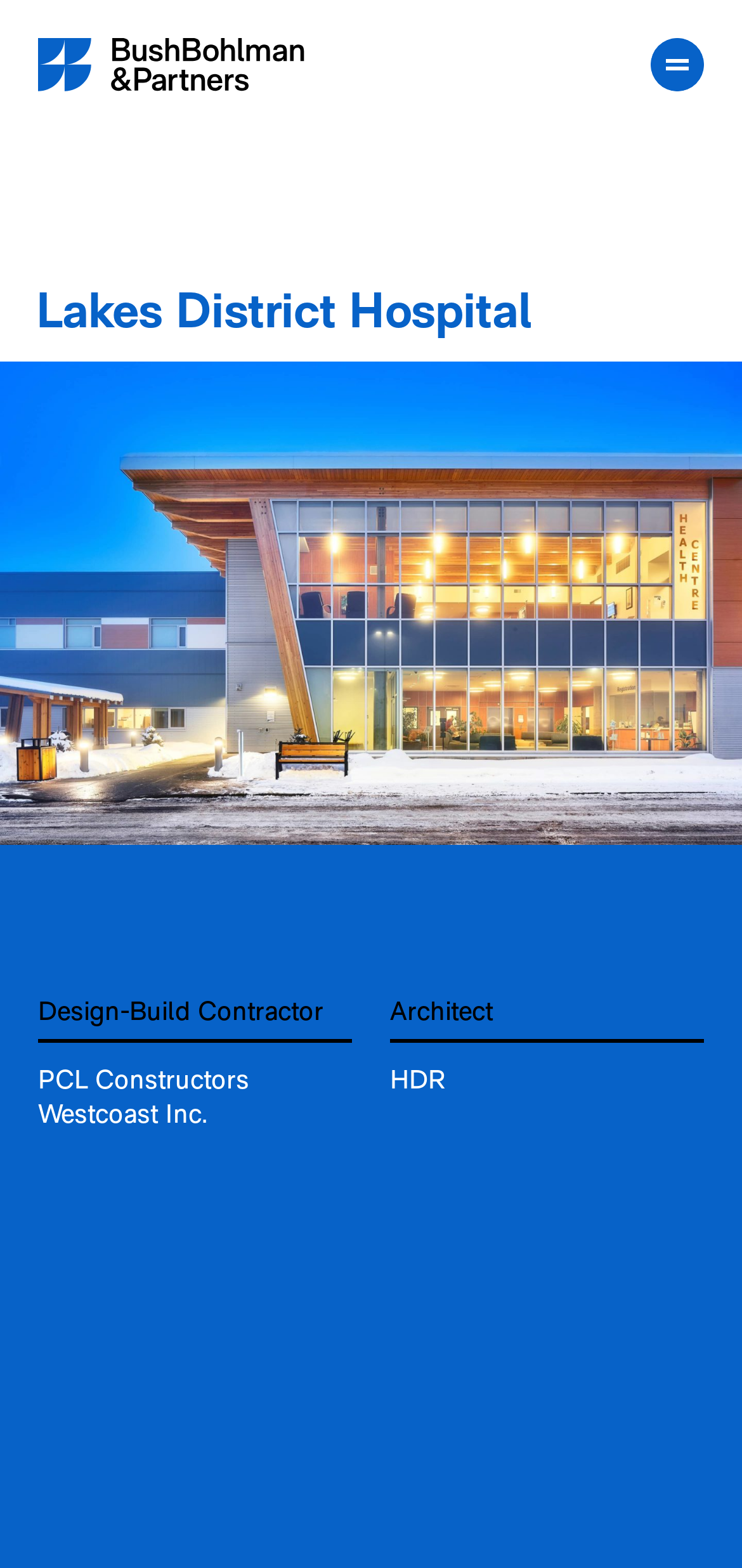Who is the design-build contractor?
Use the image to answer the question with a single word or phrase.

PCL Constructors Westcoast Inc.